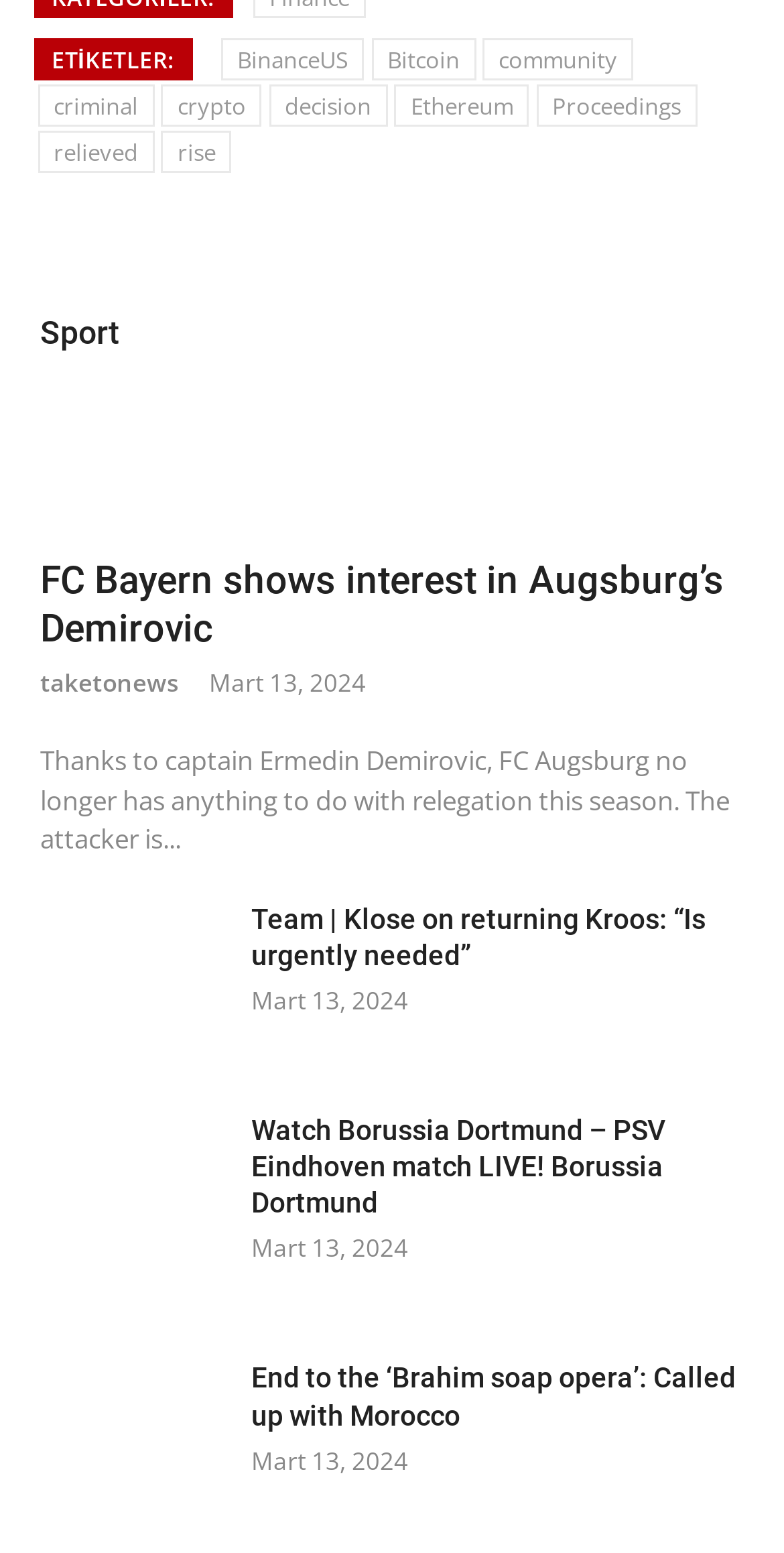Can you look at the image and give a comprehensive answer to the question:
How many articles are present on the webpage?

There are 4 articles present on the webpage because there are 4 separate article elements, each containing a heading, link, and time element, indicating that they are separate news articles.